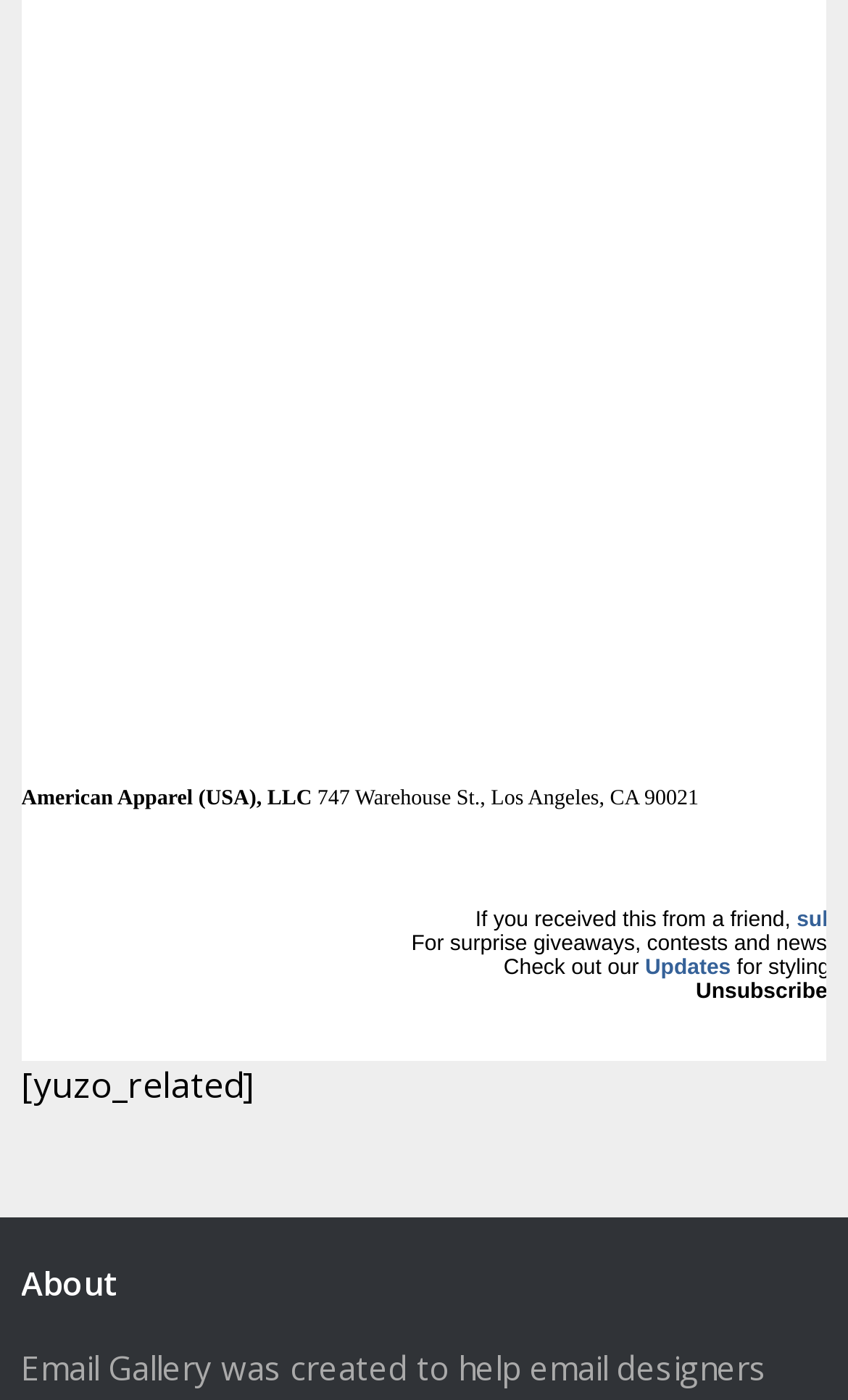Determine the coordinates of the bounding box for the clickable area needed to execute this instruction: "Visit American Apparel website".

[0.025, 0.562, 0.824, 0.579]